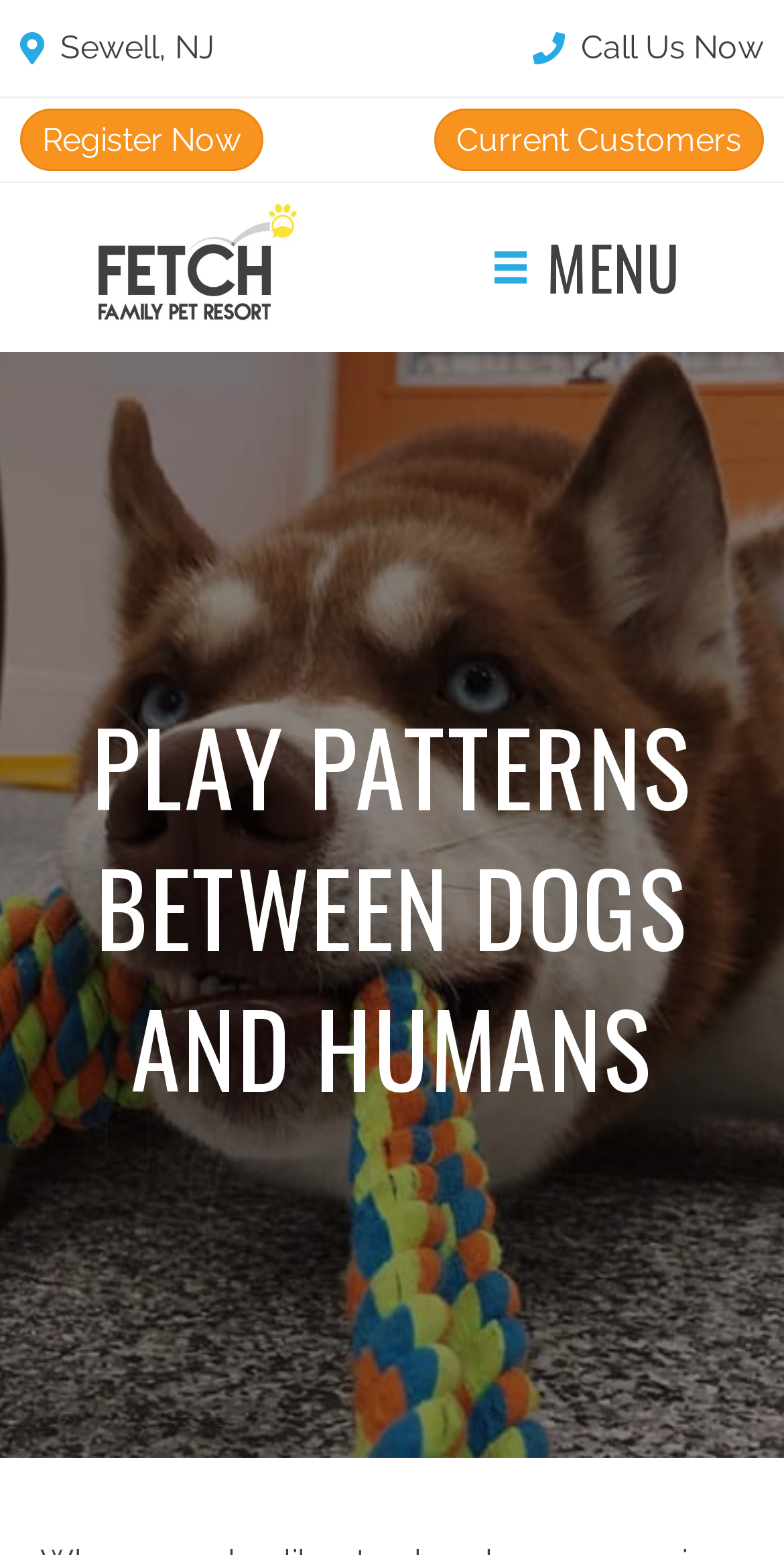From the element description: "Current Customers", extract the bounding box coordinates of the UI element. The coordinates should be expressed as four float numbers between 0 and 1, in the order [left, top, right, bottom].

[0.554, 0.07, 0.974, 0.111]